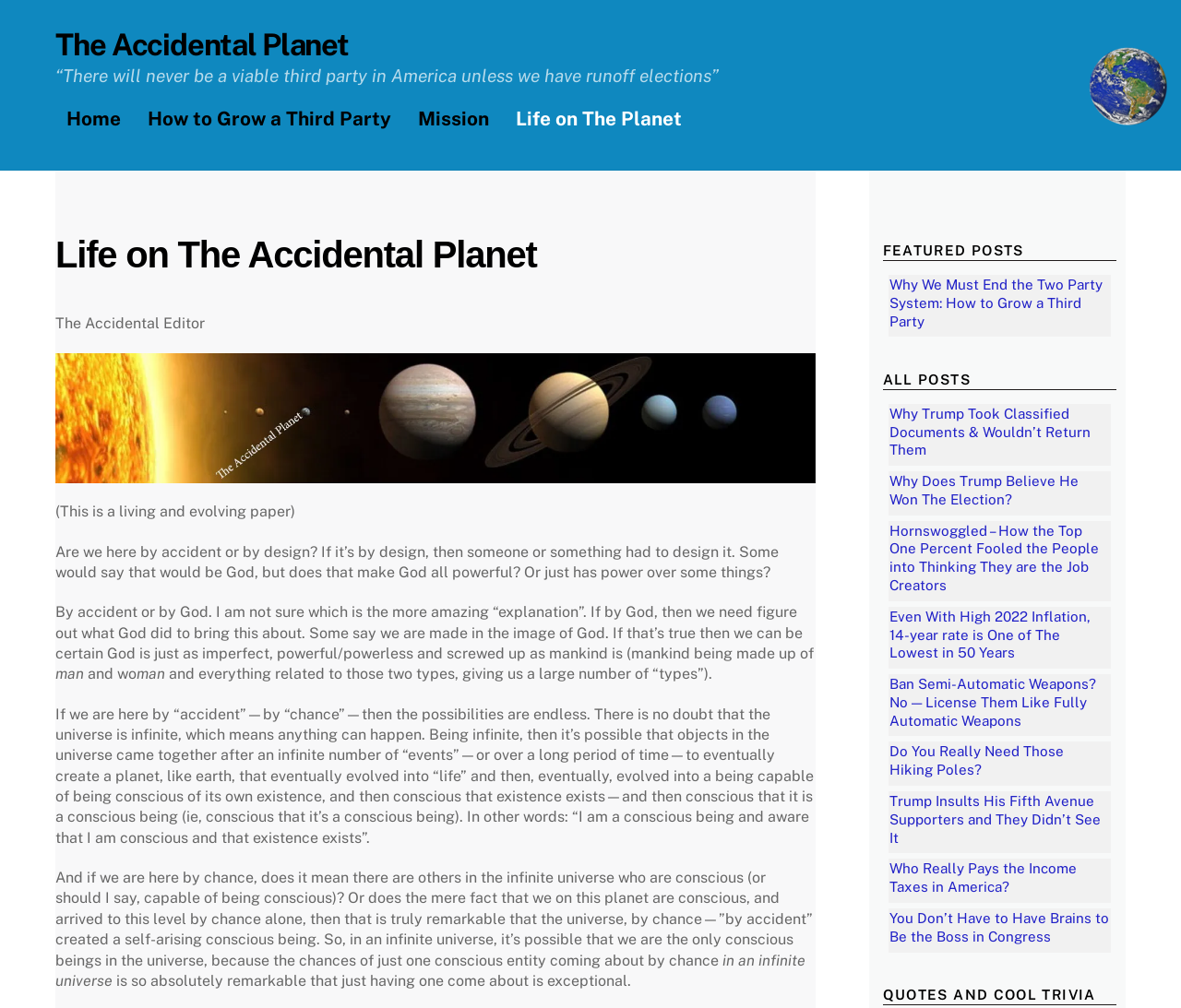Please pinpoint the bounding box coordinates for the region I should click to adhere to this instruction: "Search for something".

None